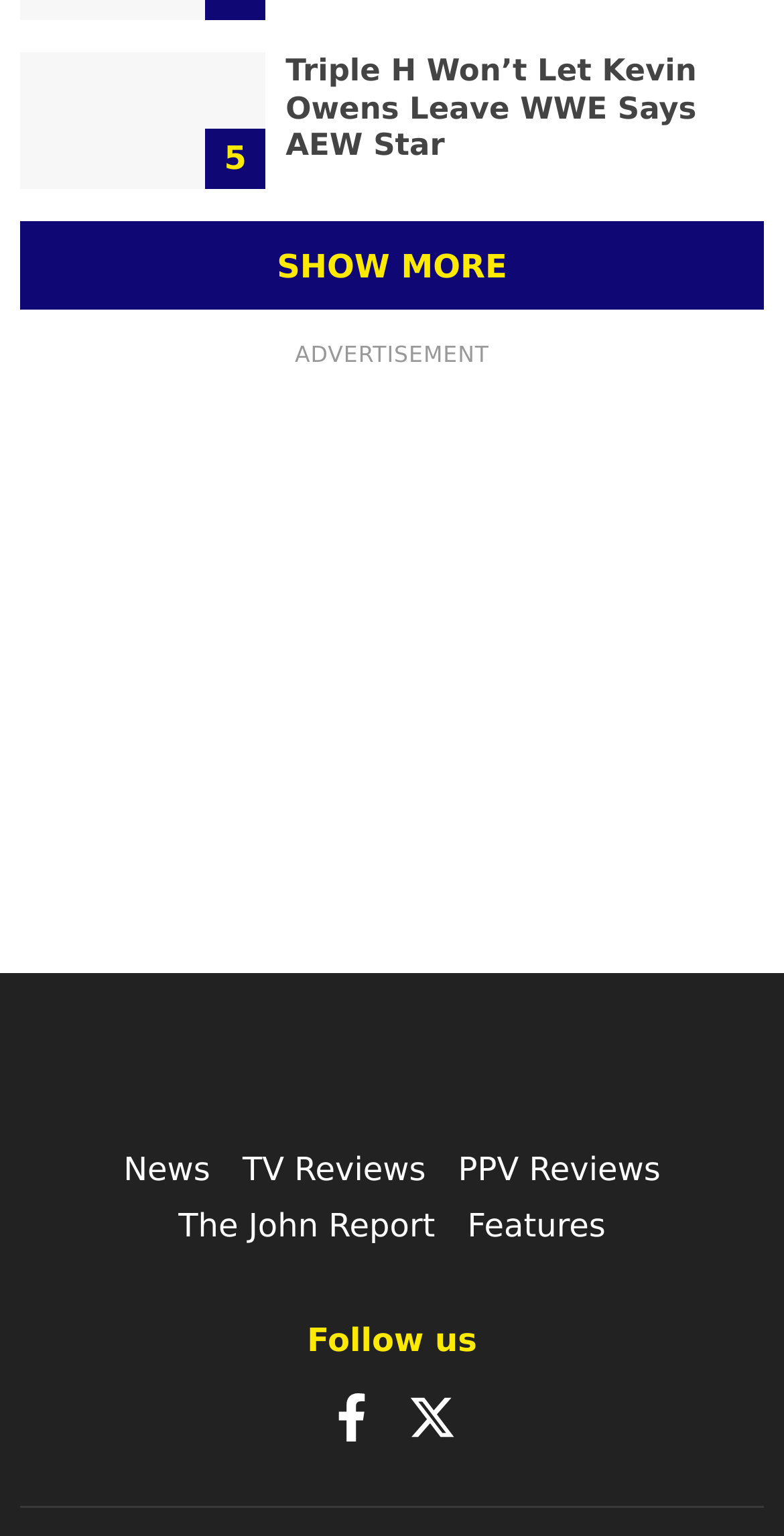What is the topic of the main article?
From the screenshot, provide a brief answer in one word or phrase.

Triple H and Kevin Owens